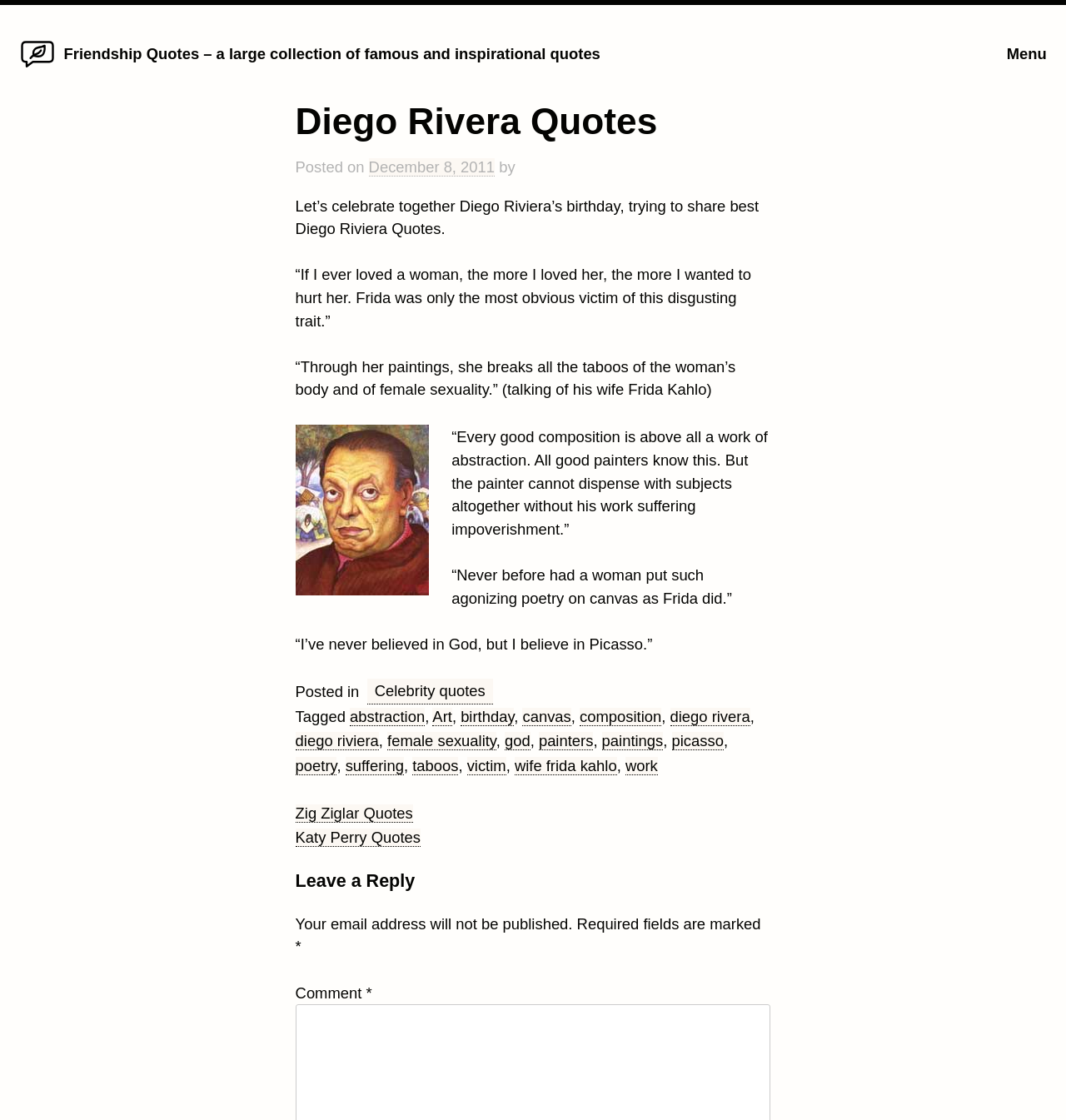Answer the question in one word or a short phrase:
What is the name of the person whose quotes are being celebrated?

Diego Rivera